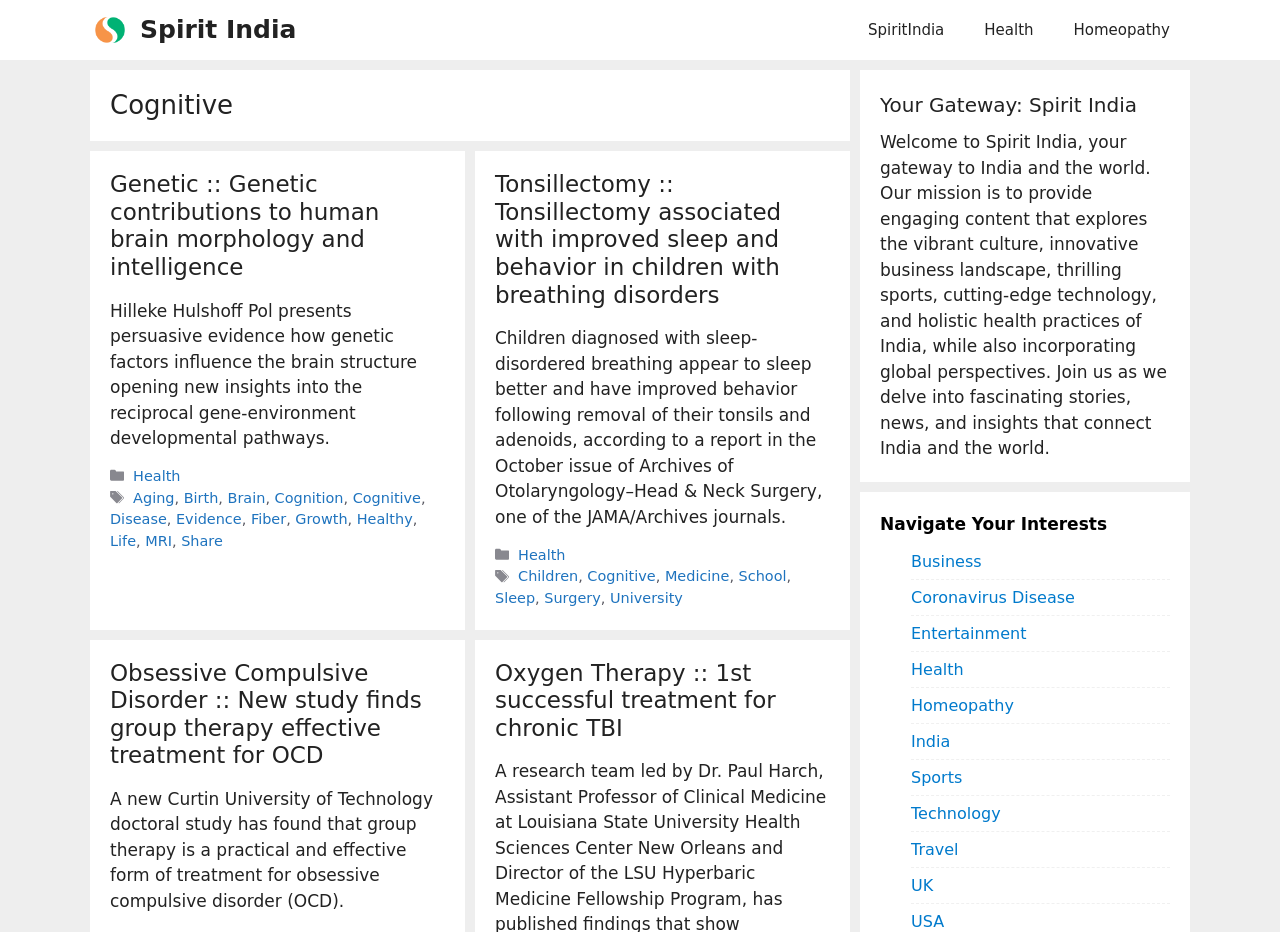Pinpoint the bounding box coordinates of the clickable area necessary to execute the following instruction: "Browse the 'Health' category". The coordinates should be given as four float numbers between 0 and 1, namely [left, top, right, bottom].

[0.104, 0.502, 0.141, 0.519]